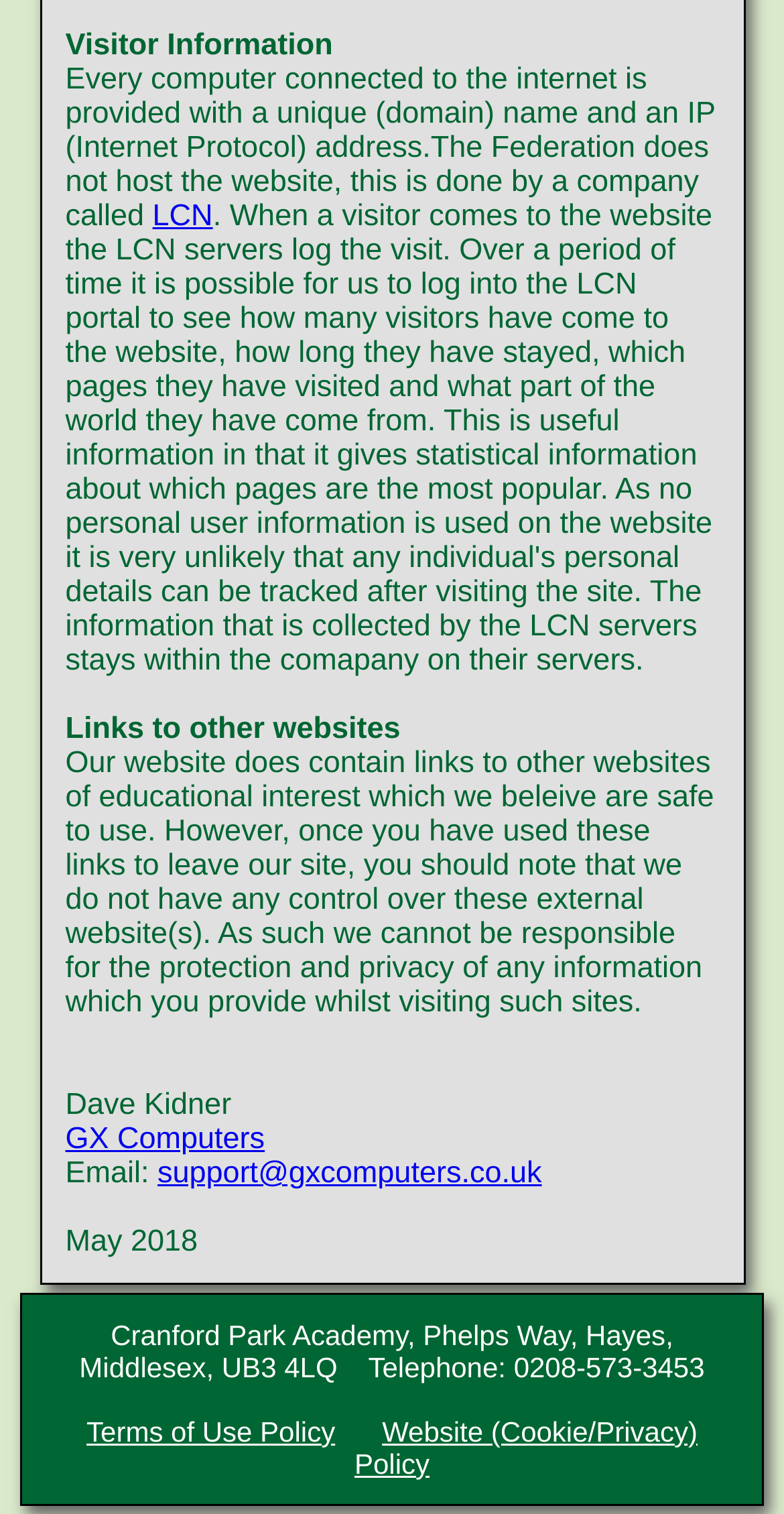Answer the following query with a single word or phrase:
What is the date mentioned on the website?

May 2018